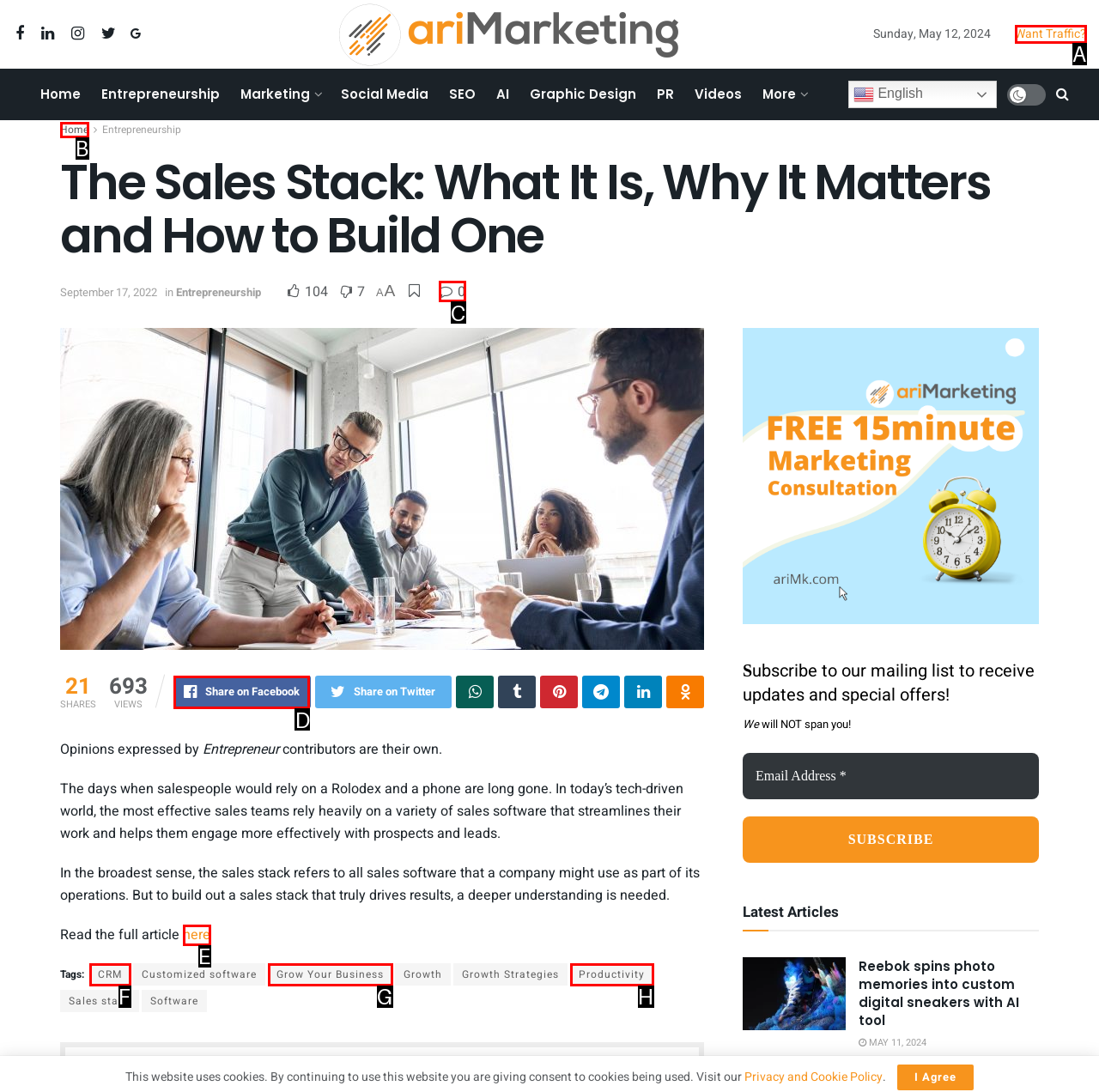For the task: Share on Facebook, tell me the letter of the option you should click. Answer with the letter alone.

D